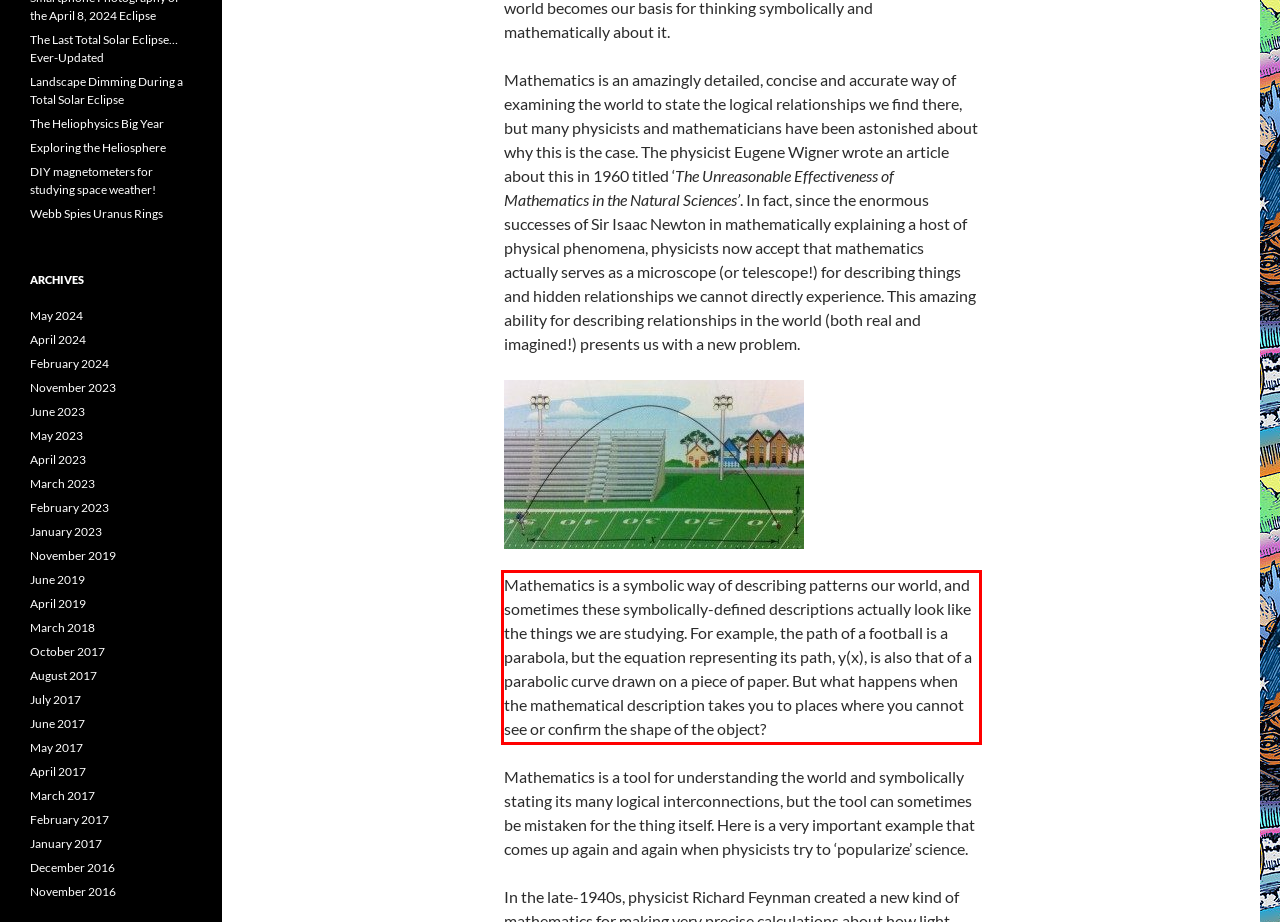Observe the screenshot of the webpage, locate the red bounding box, and extract the text content within it.

Mathematics is a symbolic way of describing patterns our world, and sometimes these symbolically-defined descriptions actually look like the things we are studying. For example, the path of a football is a parabola, but the equation representing its path, y(x), is also that of a parabolic curve drawn on a piece of paper. But what happens when the mathematical description takes you to places where you cannot see or confirm the shape of the object?